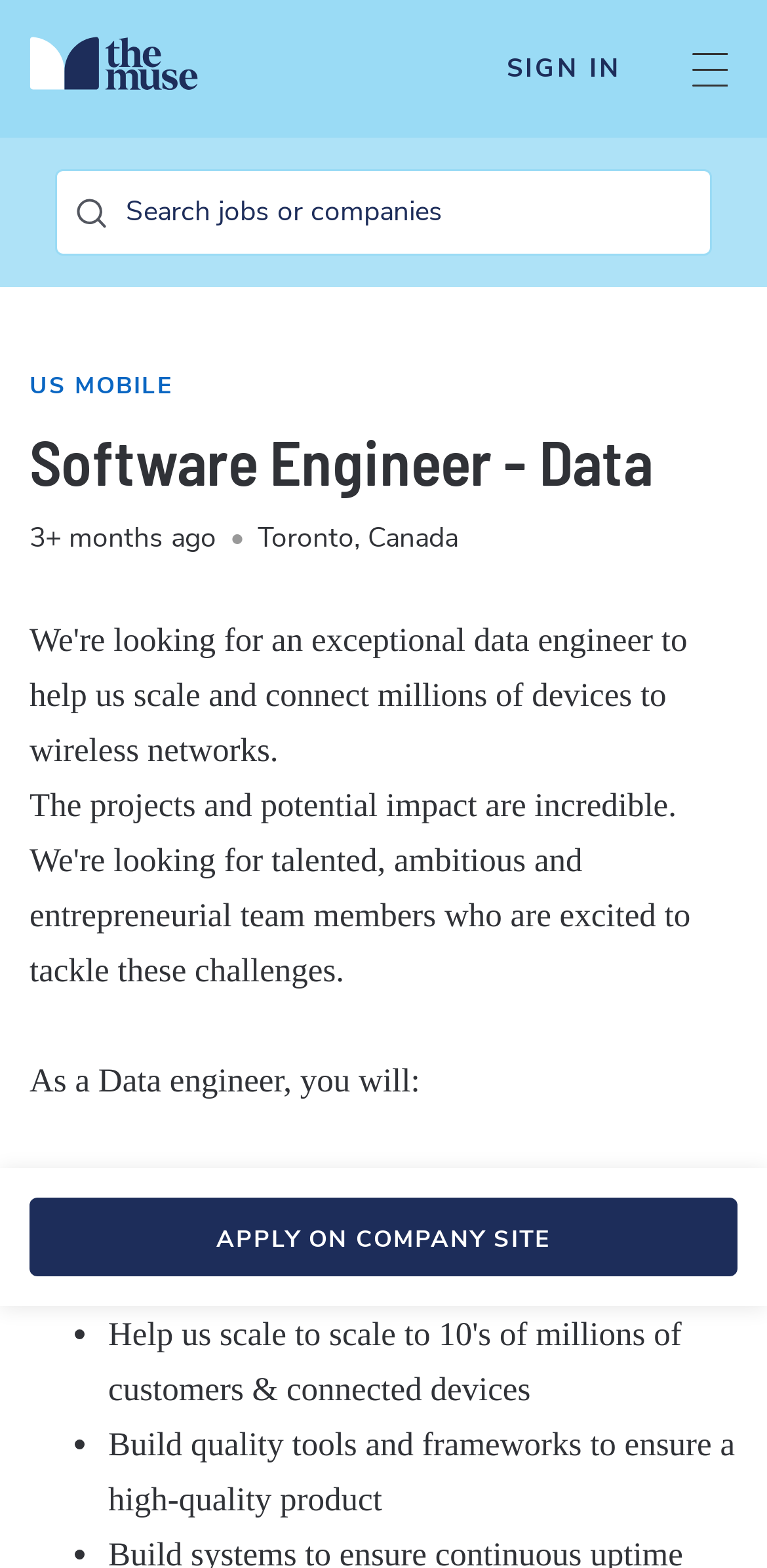What is the job title?
Utilize the information in the image to give a detailed answer to the question.

I found the job title by looking at the header section of the webpage, where it says 'Software Engineer - Data' in a heading element.